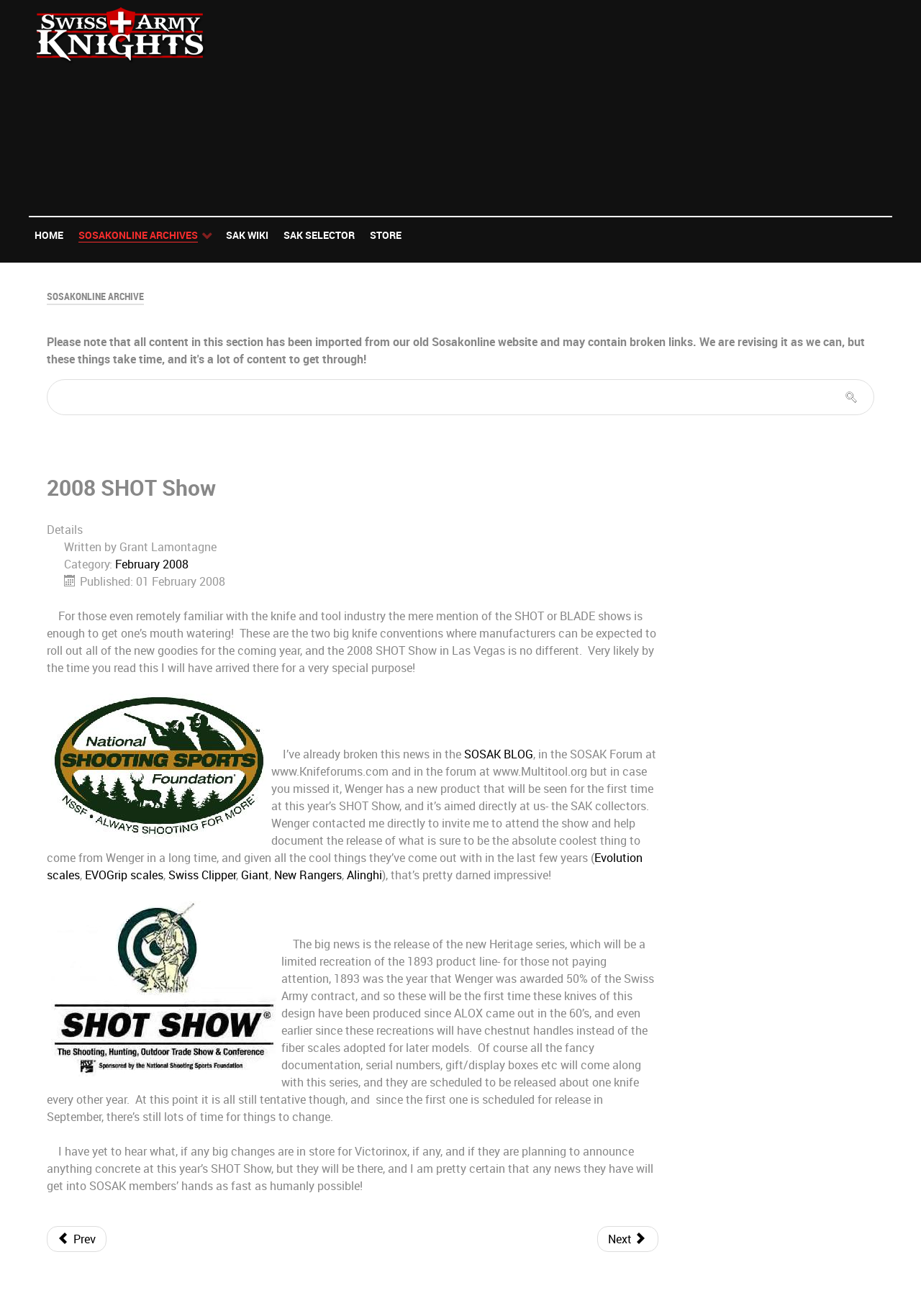Show the bounding box coordinates of the region that should be clicked to follow the instruction: "Click the 'Next article: Accidents Happen' link."

[0.648, 0.932, 0.715, 0.952]